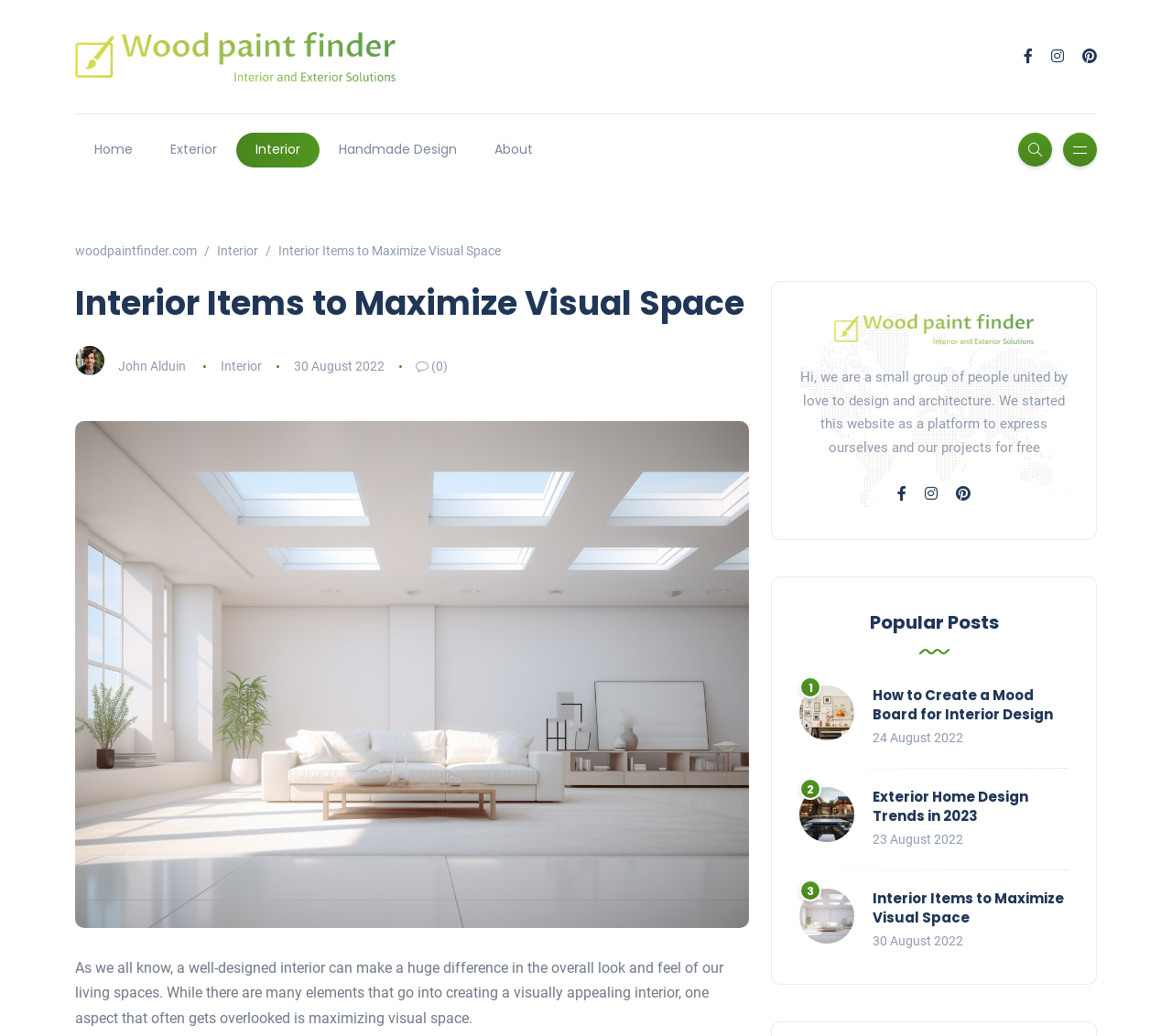Could you indicate the bounding box coordinates of the region to click in order to complete this instruction: "check about us".

[0.406, 0.128, 0.471, 0.161]